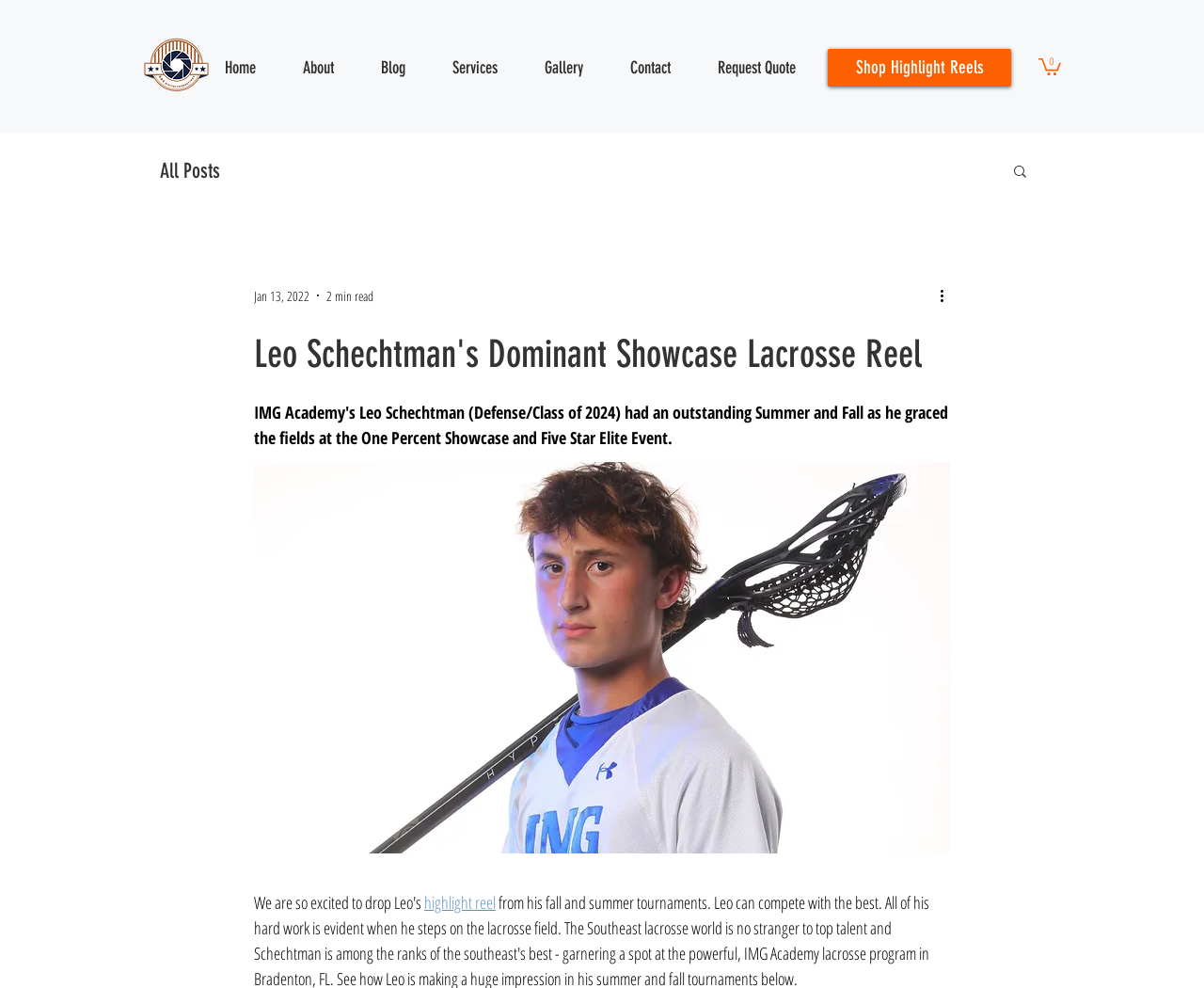Give a one-word or short phrase answer to the question: 
What is the logo on the top left corner?

GAS Digital Productions